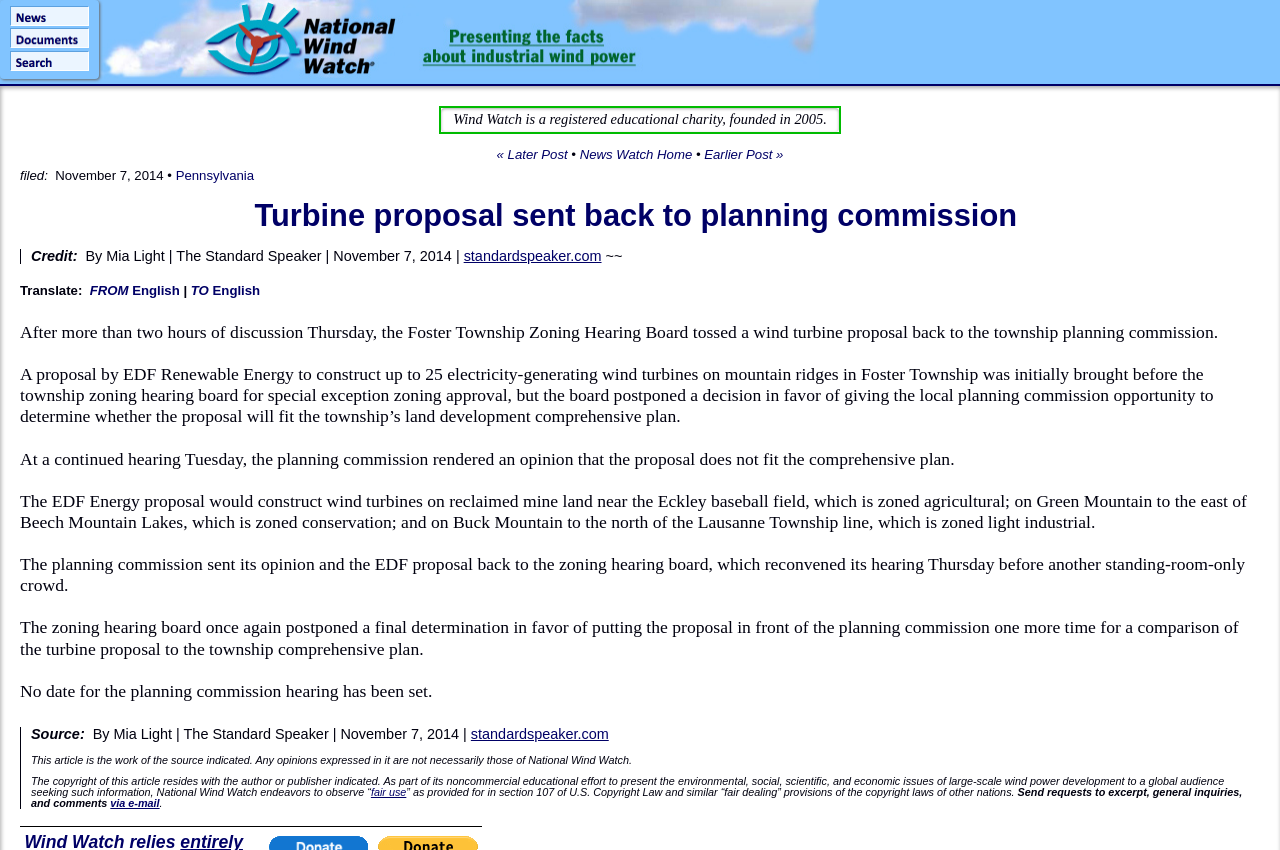Find the bounding box coordinates for the HTML element specified by: "« Later Post".

[0.388, 0.173, 0.444, 0.19]